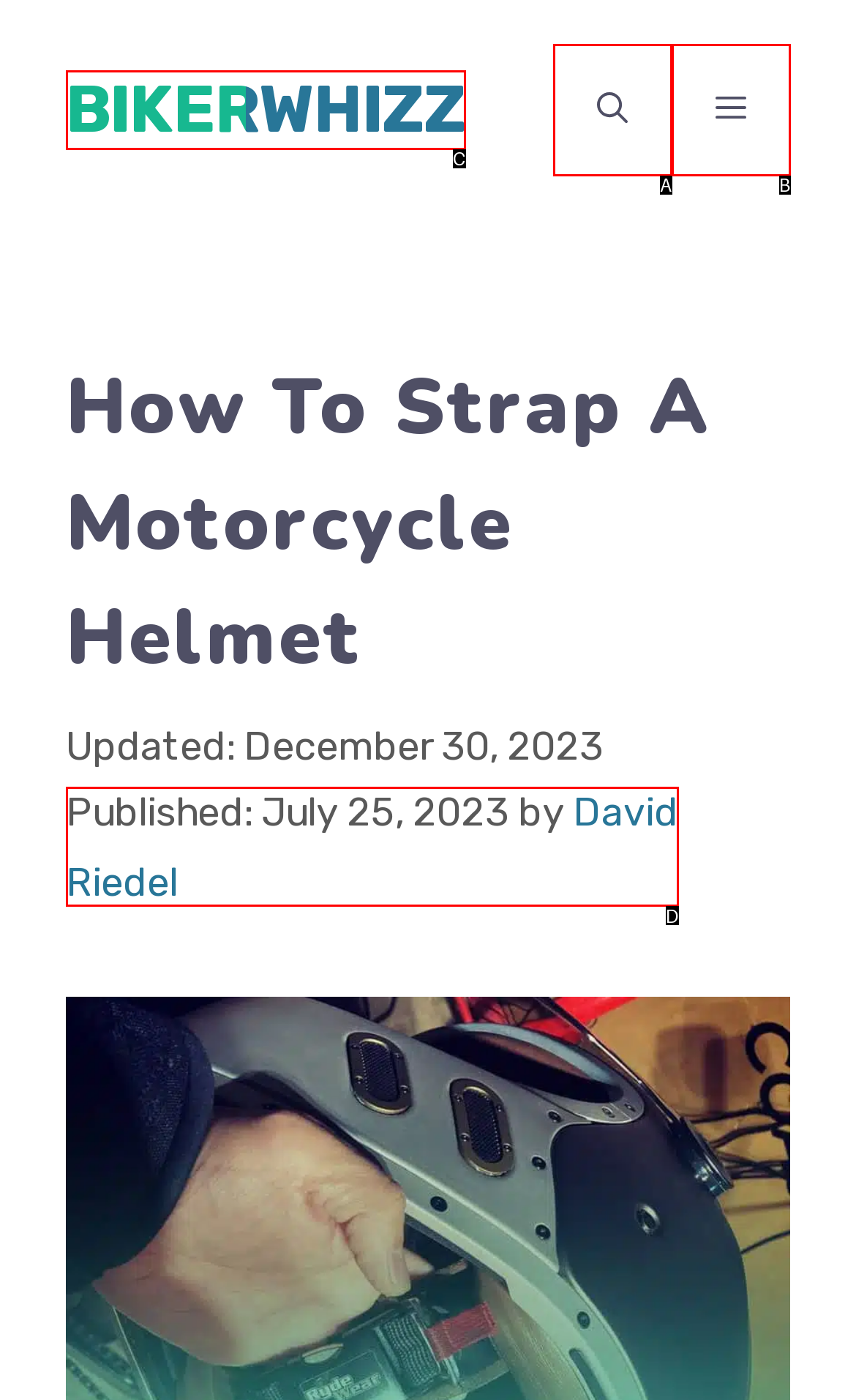Which UI element matches this description: Bikerwhizz?
Reply with the letter of the correct option directly.

C